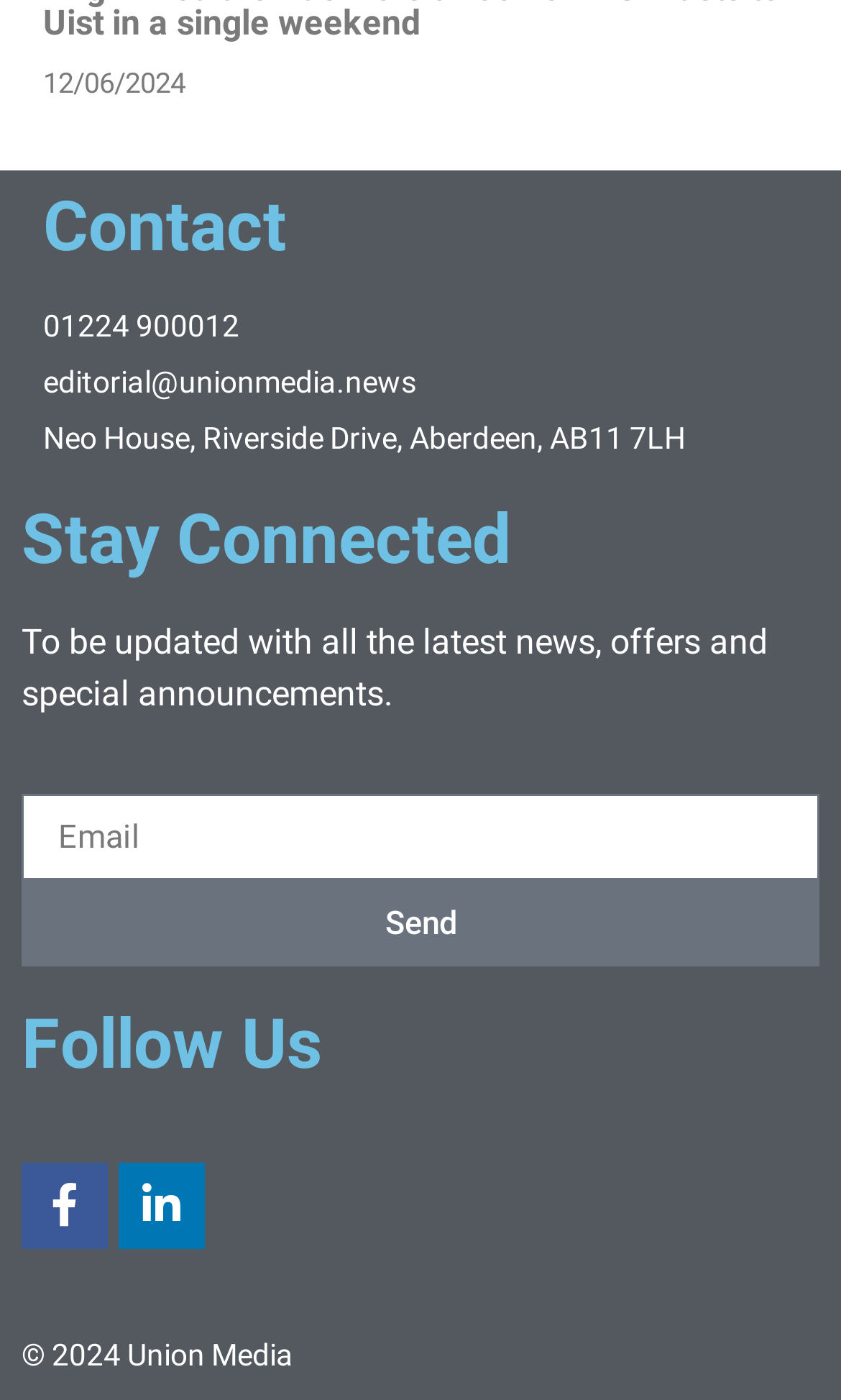What is the purpose of the textbox?
Respond to the question with a single word or phrase according to the image.

To input email